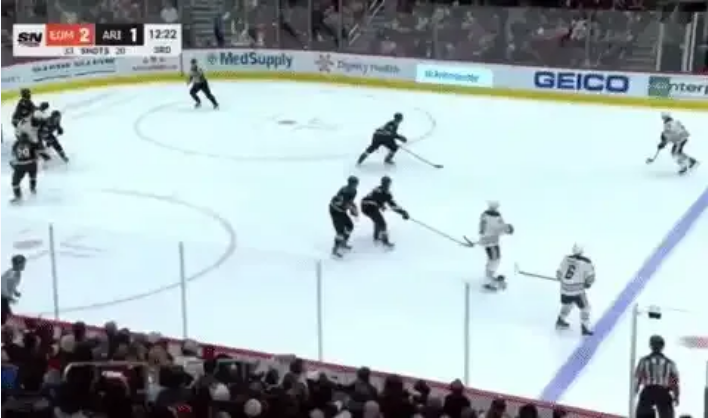Could you please study the image and provide a detailed answer to the question:
What is the jersey number of the Oilers player poised to make a move?

The image shows a player in white uniform, number 6, who is poised to make a strategic move, potentially attempting a pass or shot.